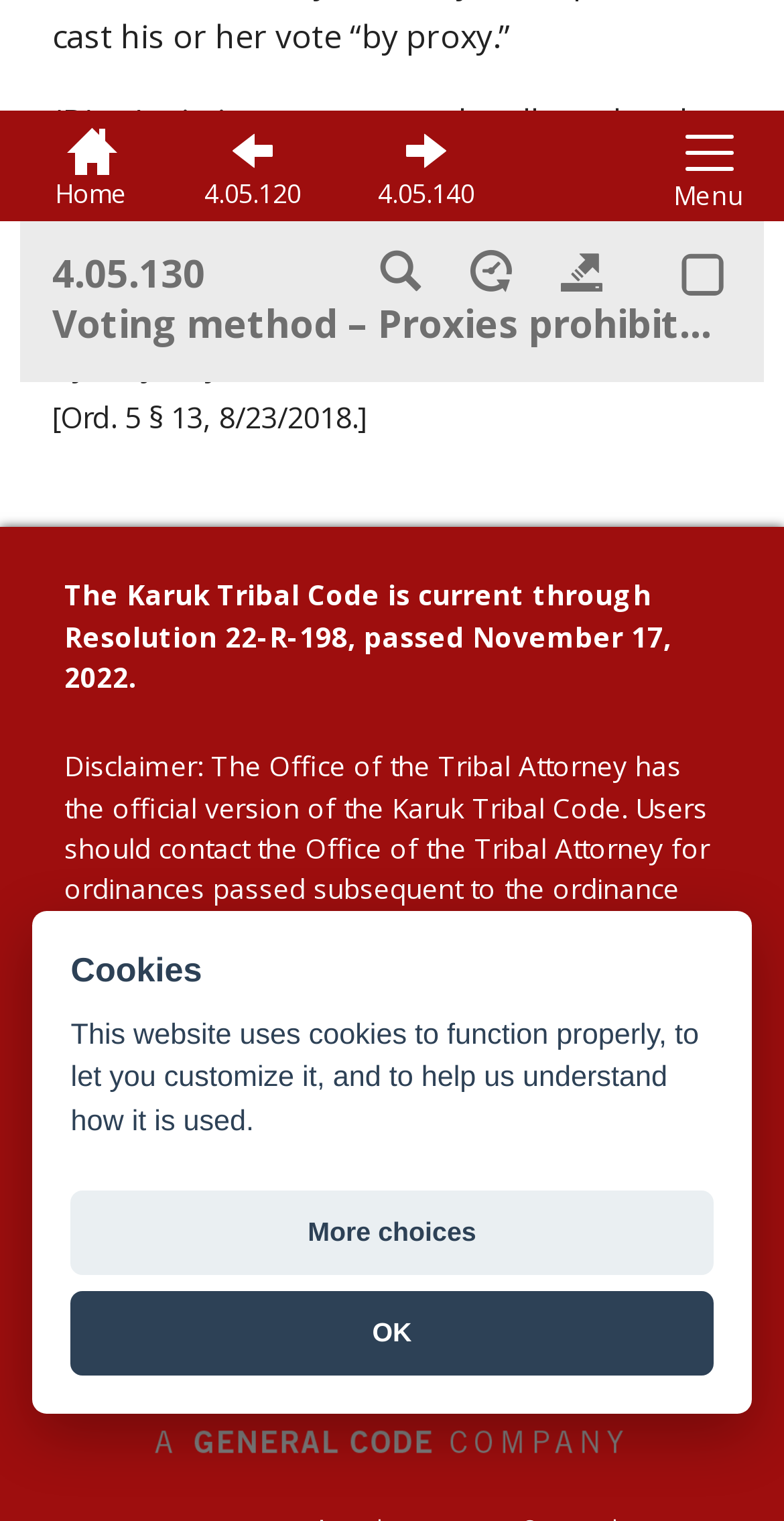Determine the bounding box coordinates for the UI element with the following description: "Tribe Website: www.karuk.us". The coordinates should be four float numbers between 0 and 1, represented as [left, top, right, bottom].

[0.082, 0.371, 0.918, 0.398]